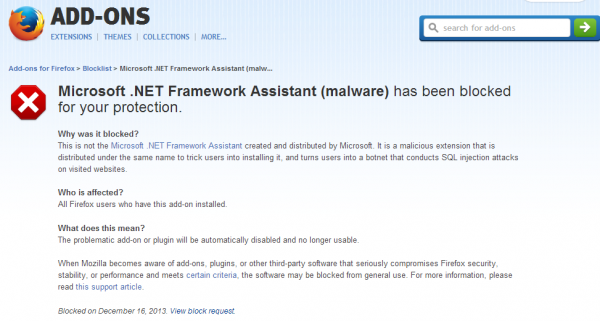Give a detailed account of the visual elements in the image.

The image depicts a warning banner on a Firefox add-ons page, informing users about the blocking of the "Microsoft .NET Framework Assistant (malware)" to protect their browser security. Emphasizing the nature of the extension, the message clarifies that it is not the legitimate Microsoft version but a harmful variant designed to deceive users into installation. This malicious add-on leads to users becoming part of a botnet that executes SQL injection attacks on websites they visit. The notice details who is affected—namely, all Firefox users with the add-on installed—and explains the consequences: the problematic add-on will be automatically disabled and rendered unusable. The announcement concludes with the date of the block, December 16, 2013, underscoring Mozilla's active role in safeguarding user experiences against harmful threats online.